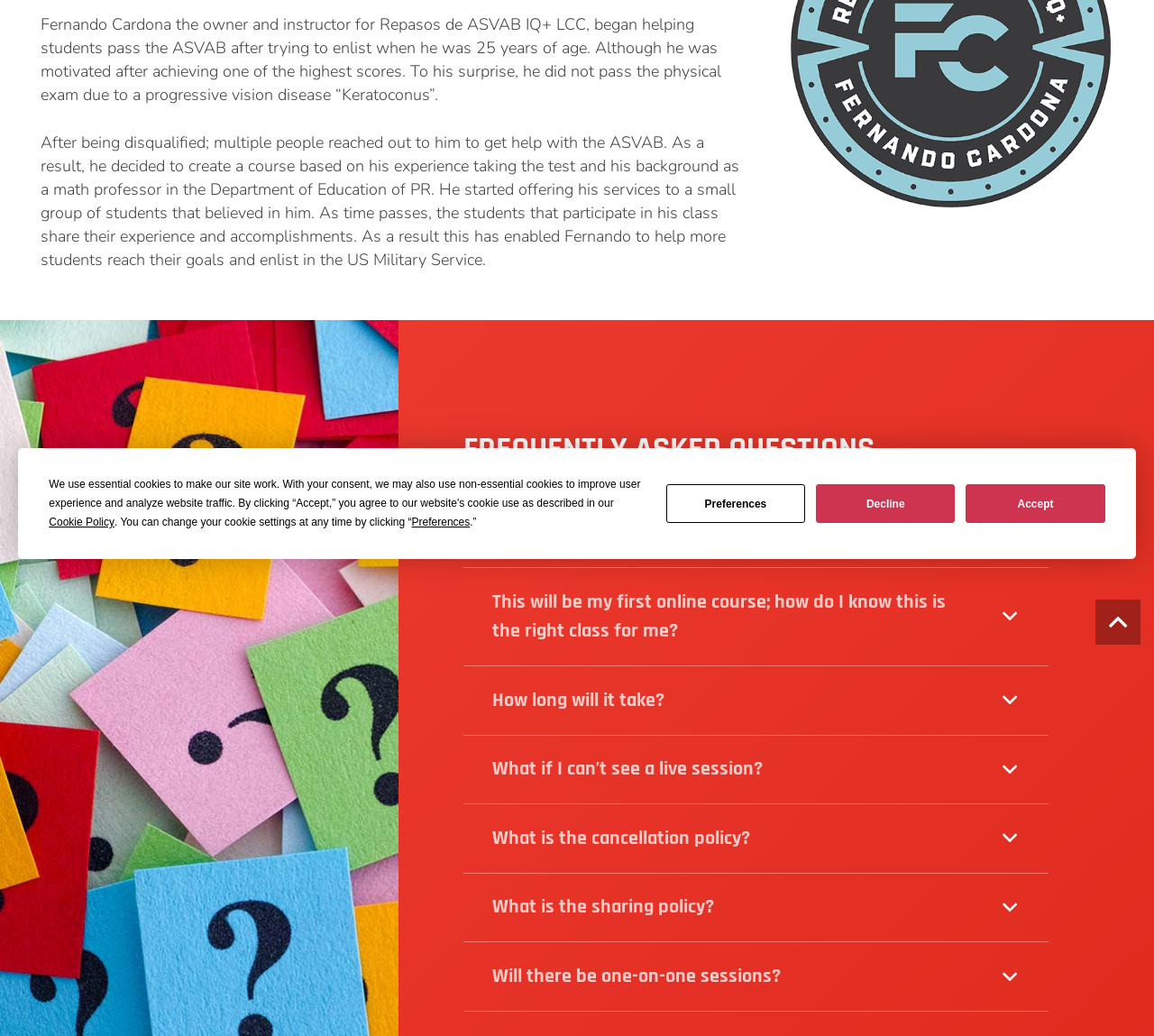Find the bounding box coordinates for the element described here: "Cookie Policy".

[0.042, 0.498, 0.099, 0.51]